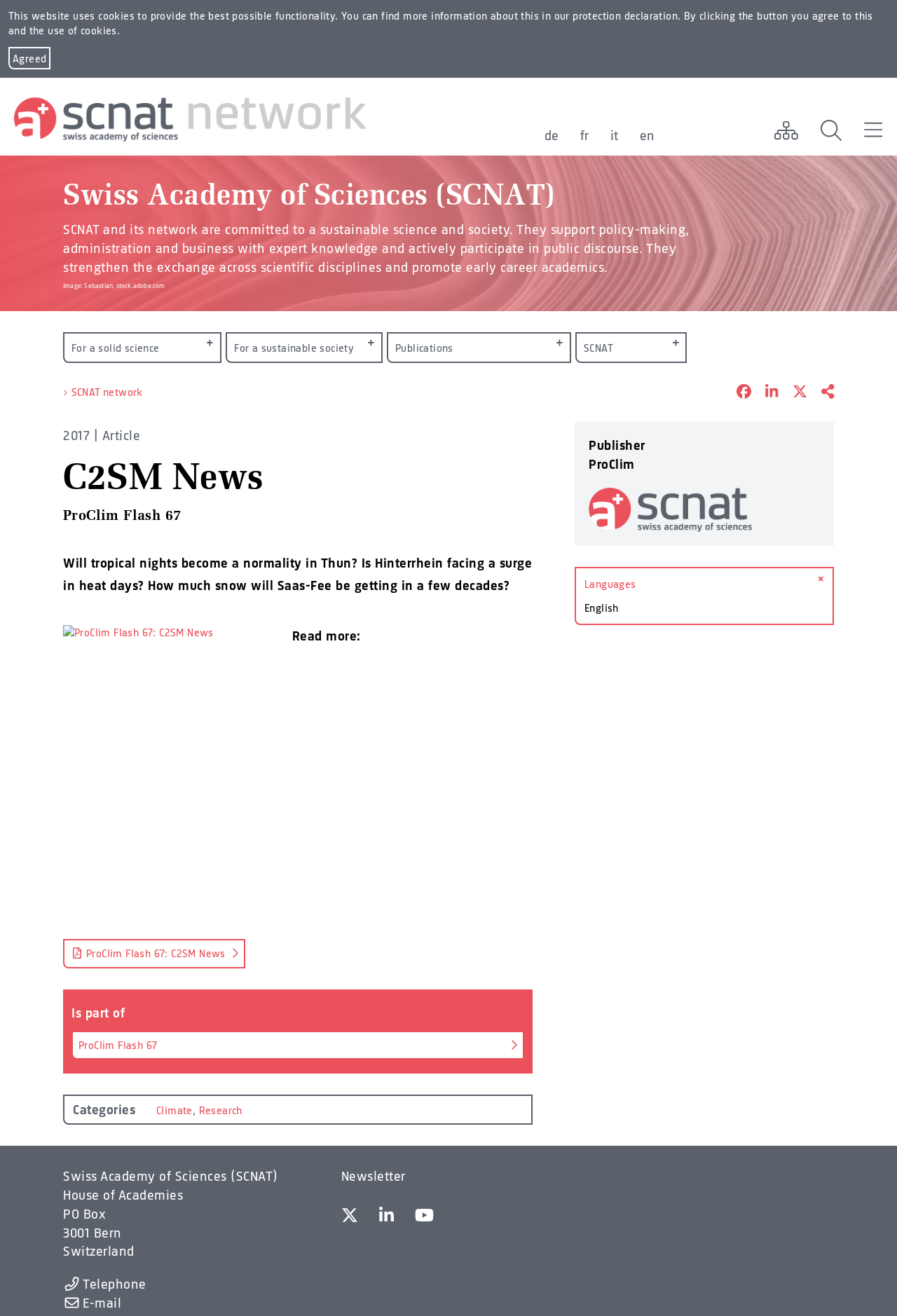Please identify the bounding box coordinates of where to click in order to follow the instruction: "Click the 'Network' button".

[0.862, 0.091, 0.89, 0.108]